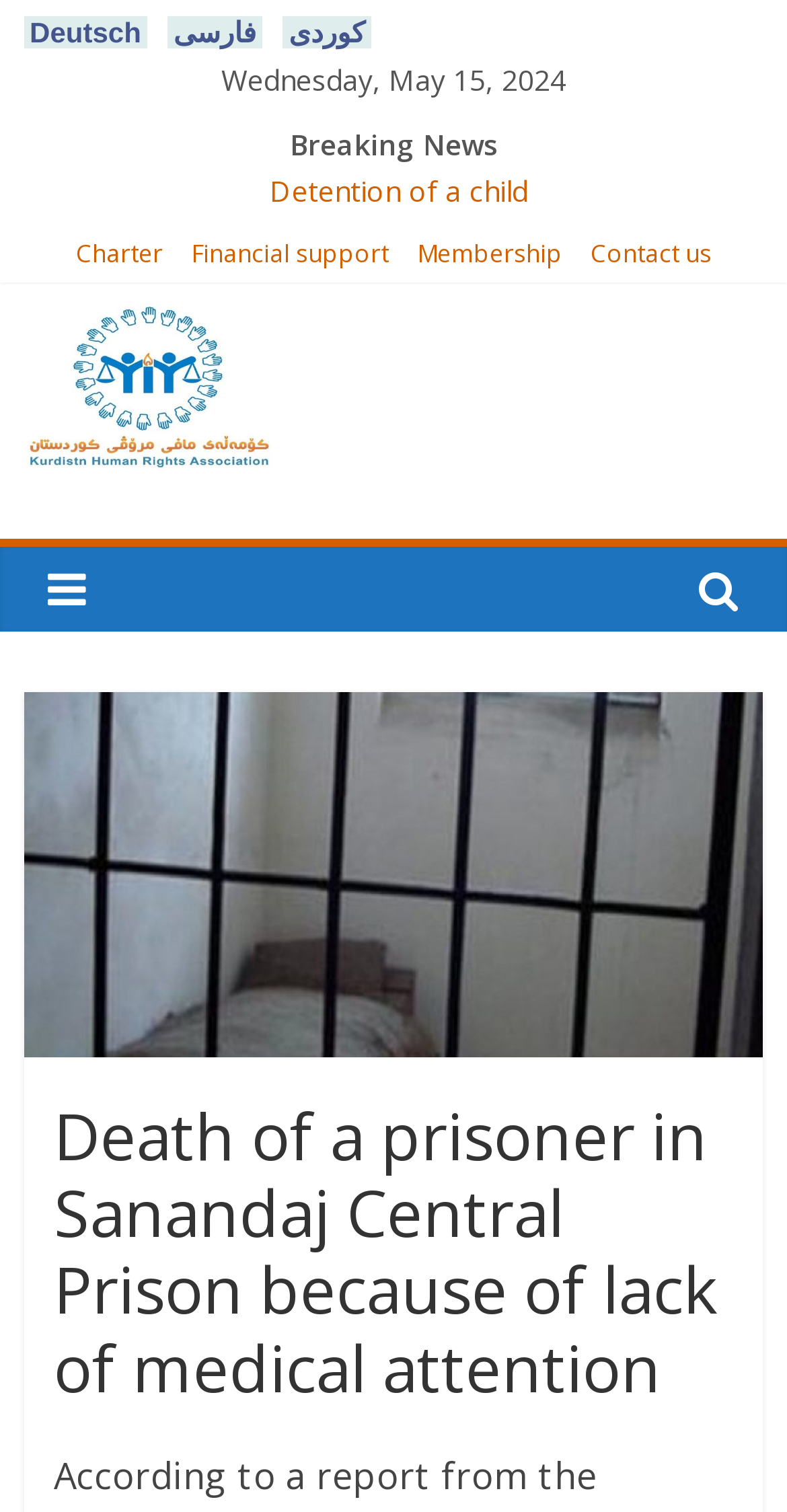What is the date of the latest news?
Give a single word or phrase answer based on the content of the image.

Wednesday, May 15, 2024